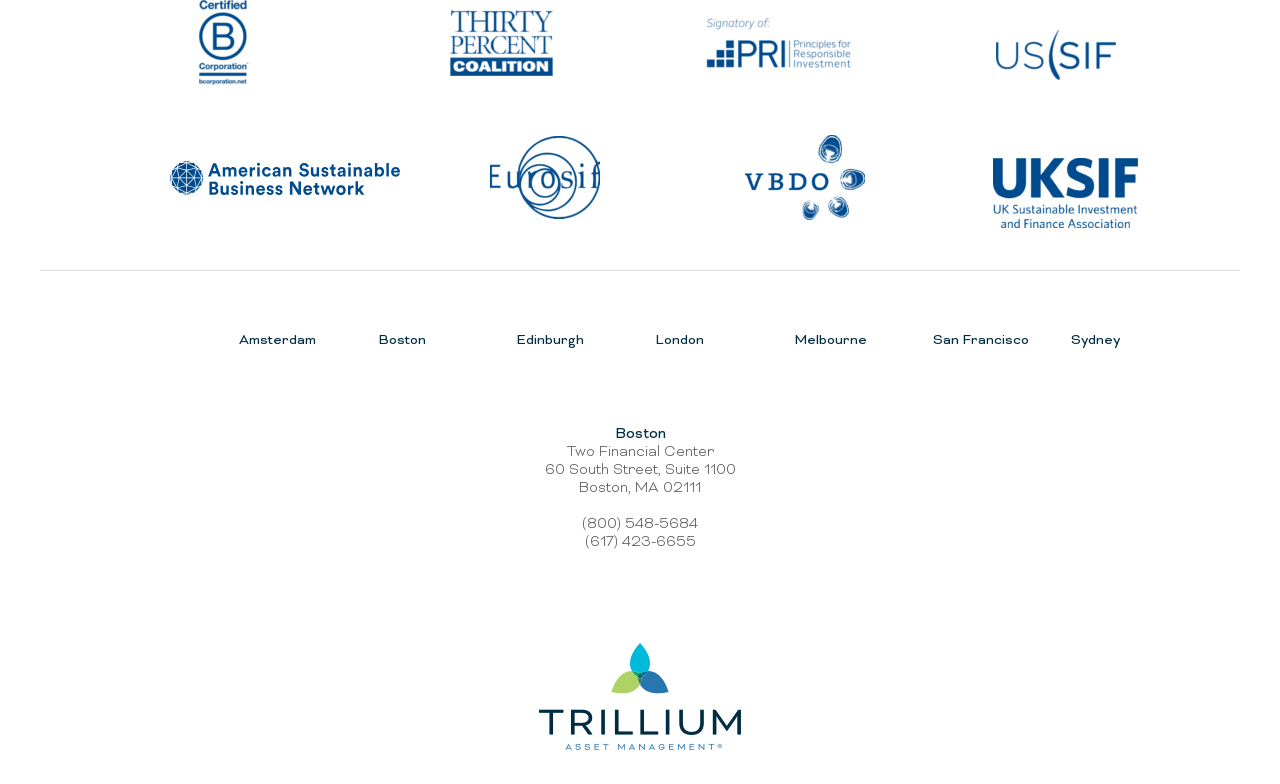Answer the question below with a single word or a brief phrase: 
How many city links are there?

6